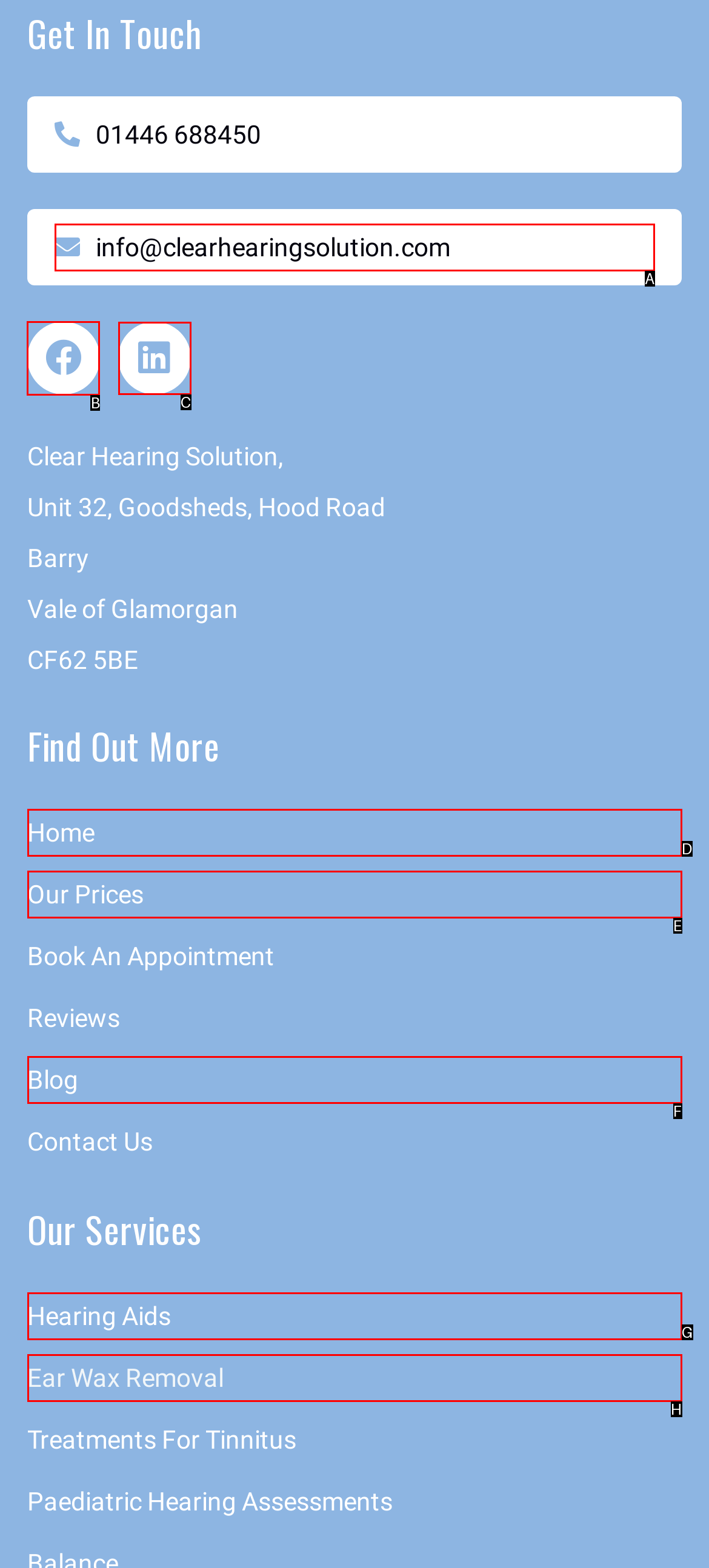Identify the correct letter of the UI element to click for this task: Visit Facebook page
Respond with the letter from the listed options.

B